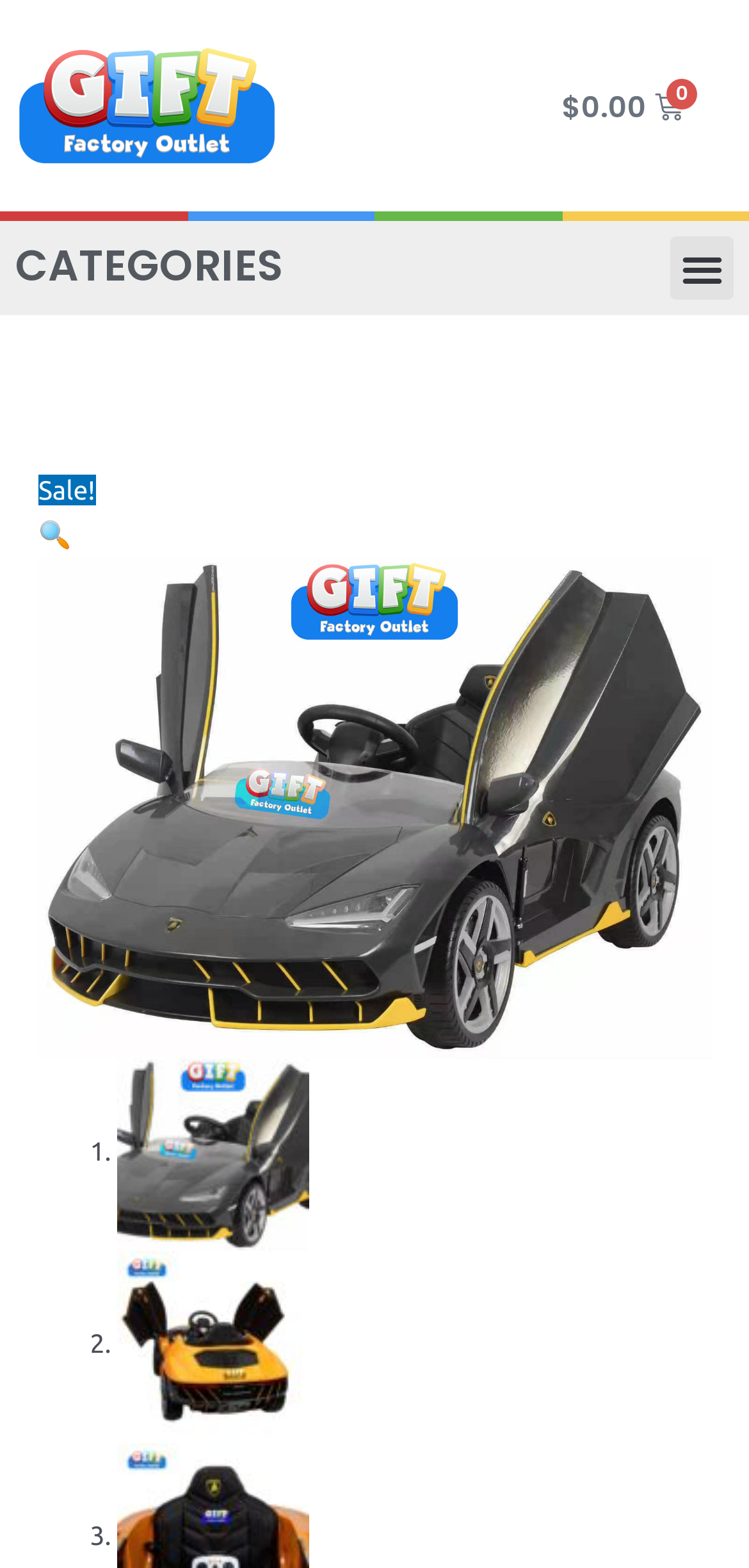Provide your answer to the question using just one word or phrase: What is the category of the product?

CATEGORIES